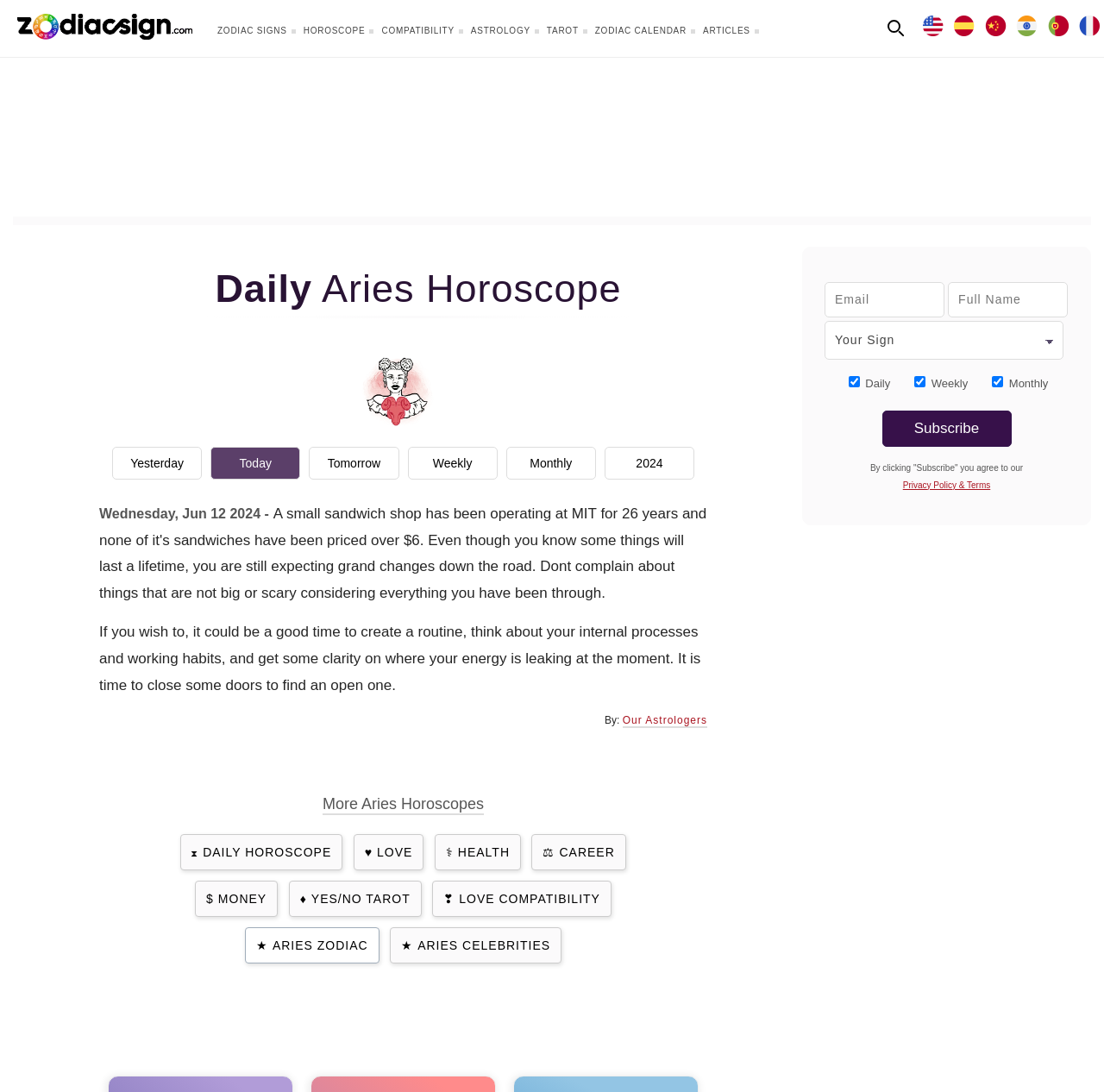Respond to the question below with a single word or phrase:
What is the topic of the provided horoscope reading?

Internal processes and working habits